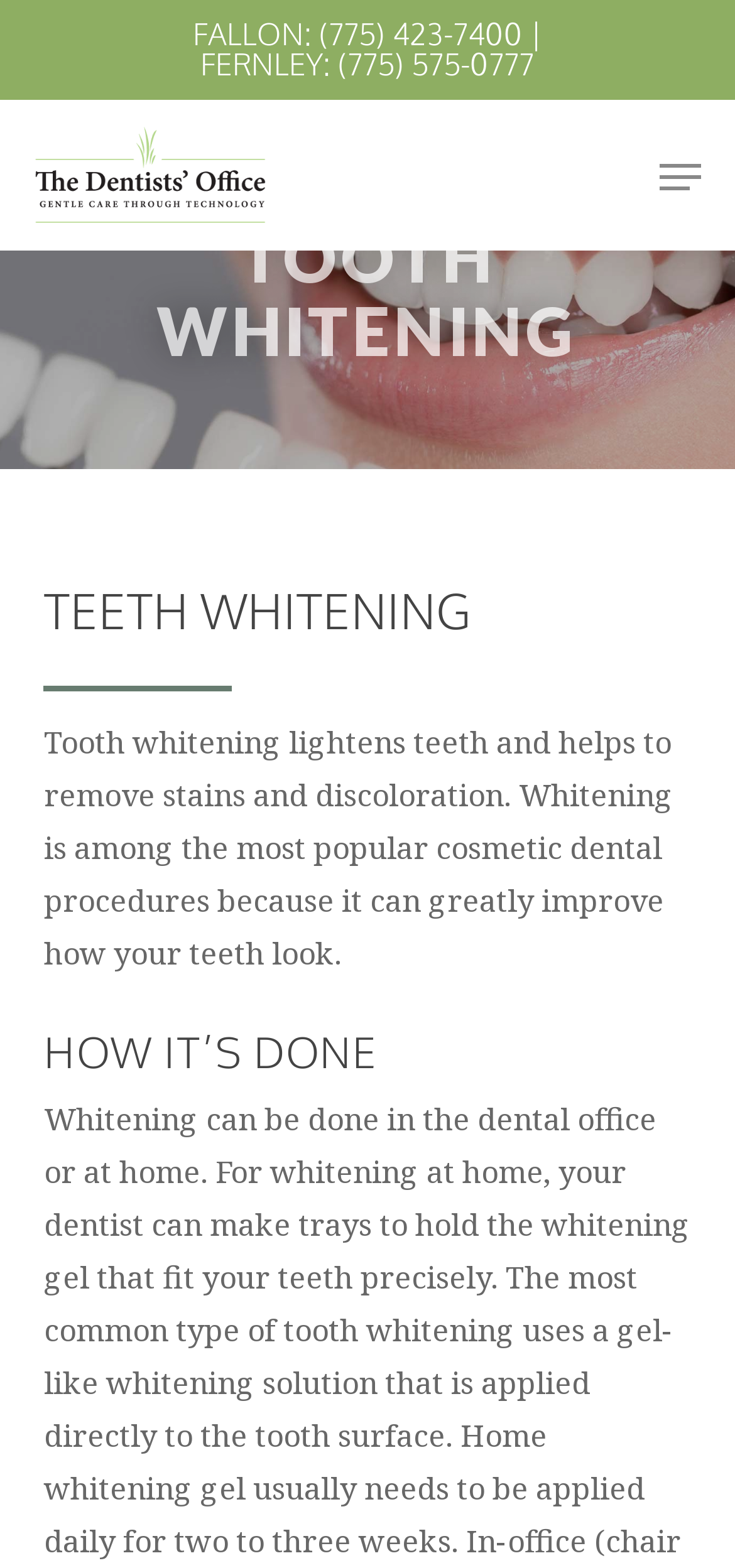Given the description "Fallon: (775) 423-7400", determine the bounding box of the corresponding UI element.

[0.263, 0.01, 0.711, 0.034]